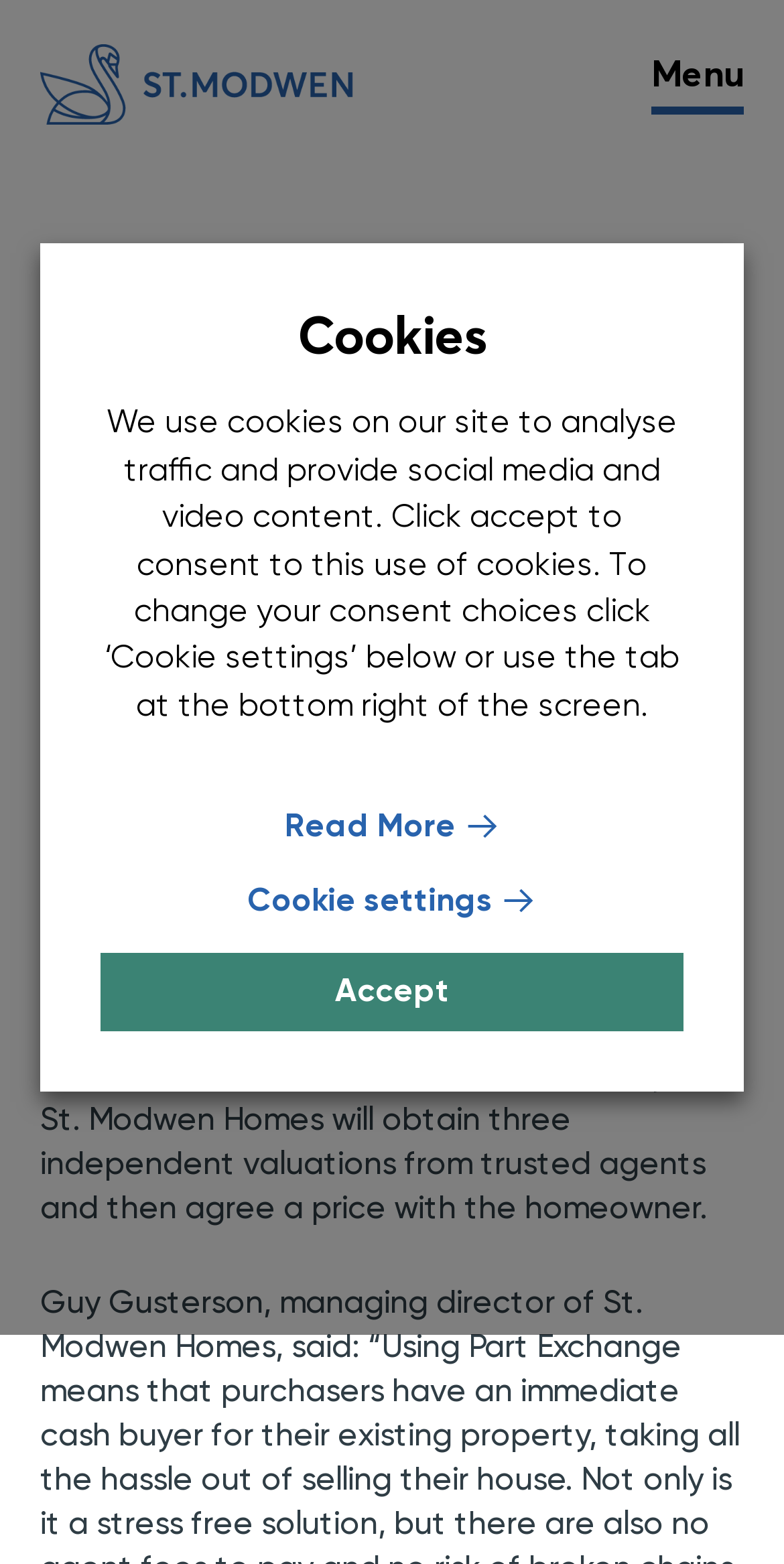Identify and provide the text content of the webpage's primary headline.

ST. MODWEN HOMES LAUNCHES PART EXCHANGE IN DURSLEY